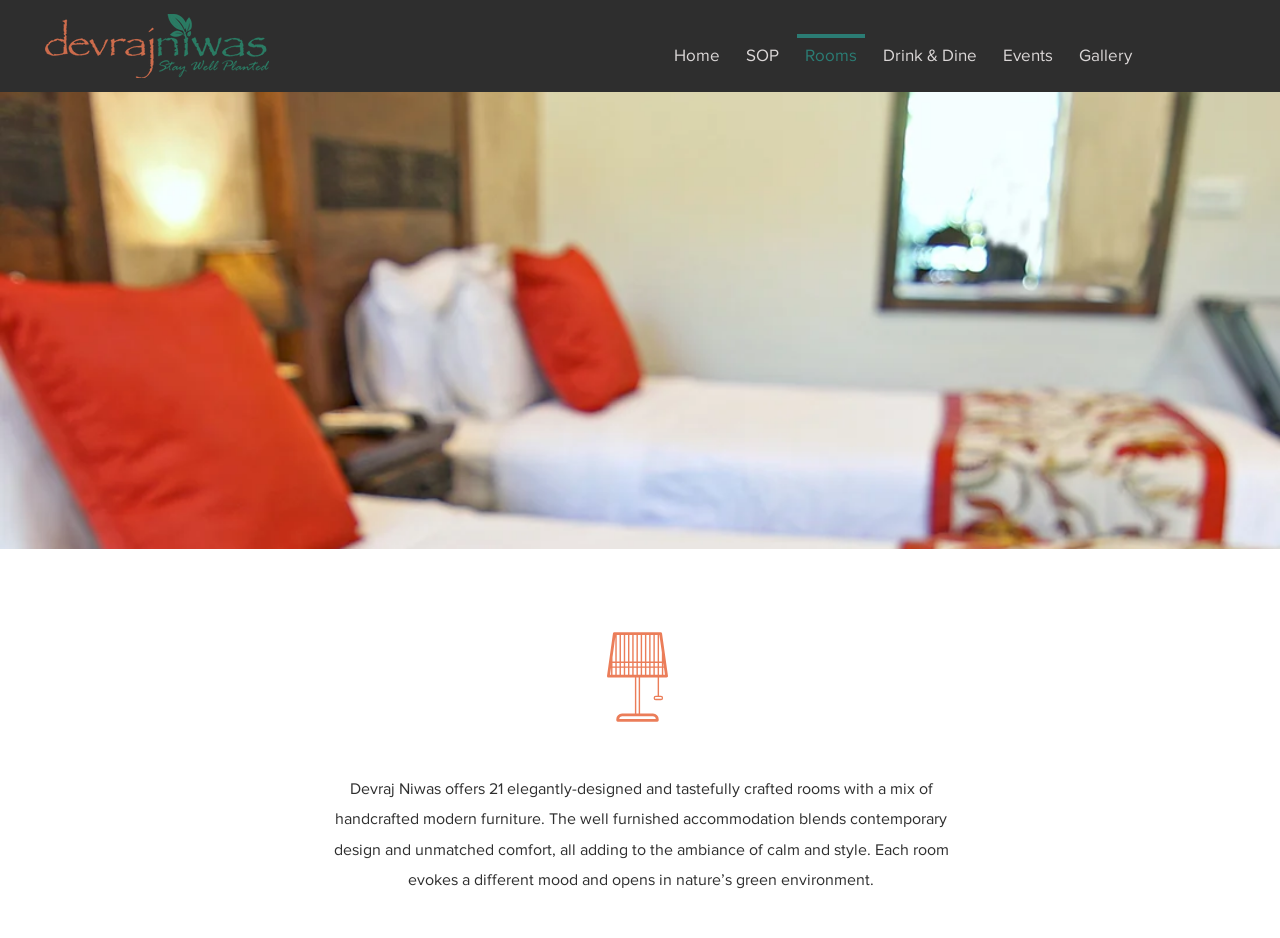Using the description "Gallery", locate and provide the bounding box of the UI element.

[0.832, 0.036, 0.894, 0.062]